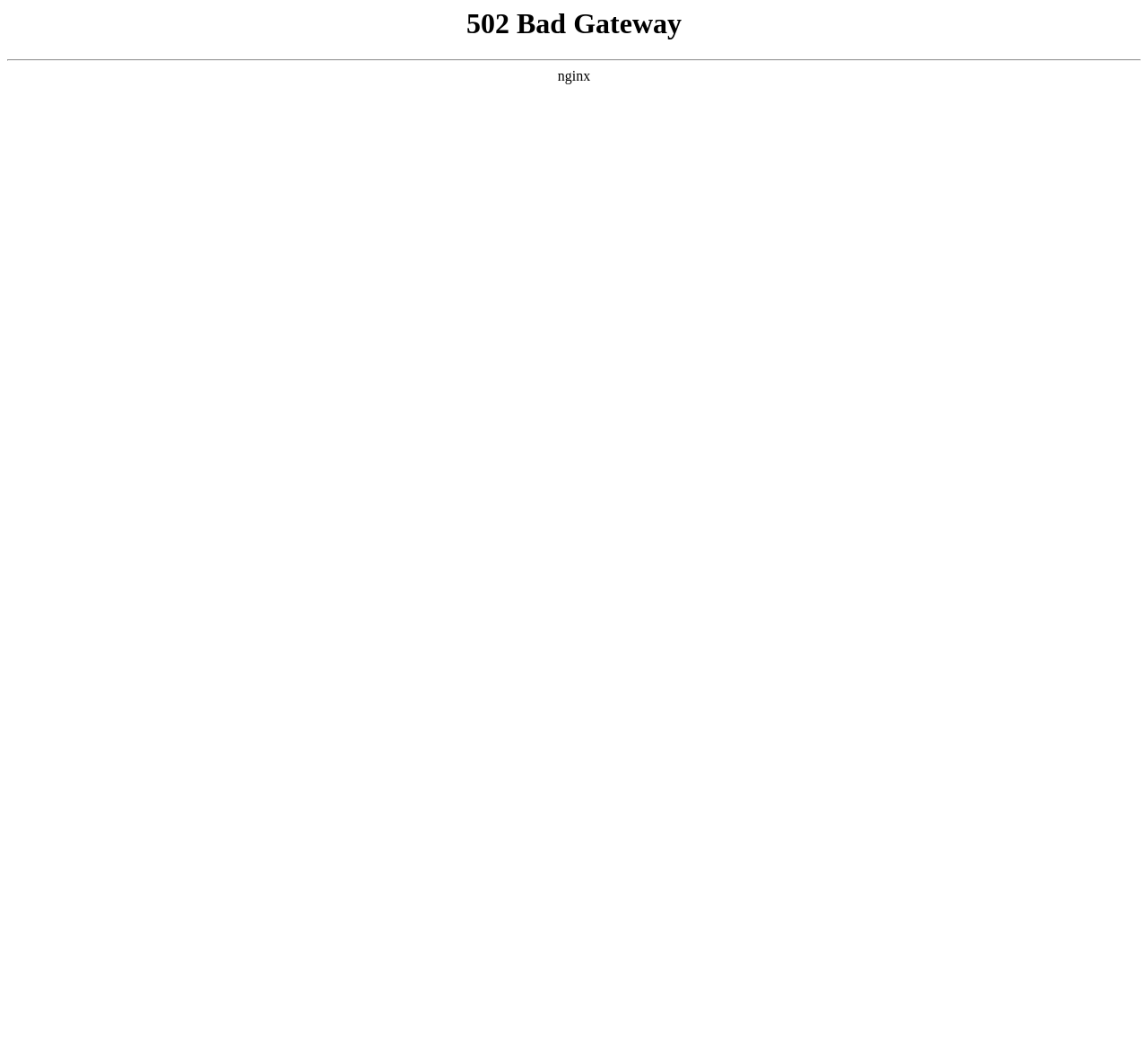Please locate and retrieve the main header text of the webpage.

502 Bad Gateway